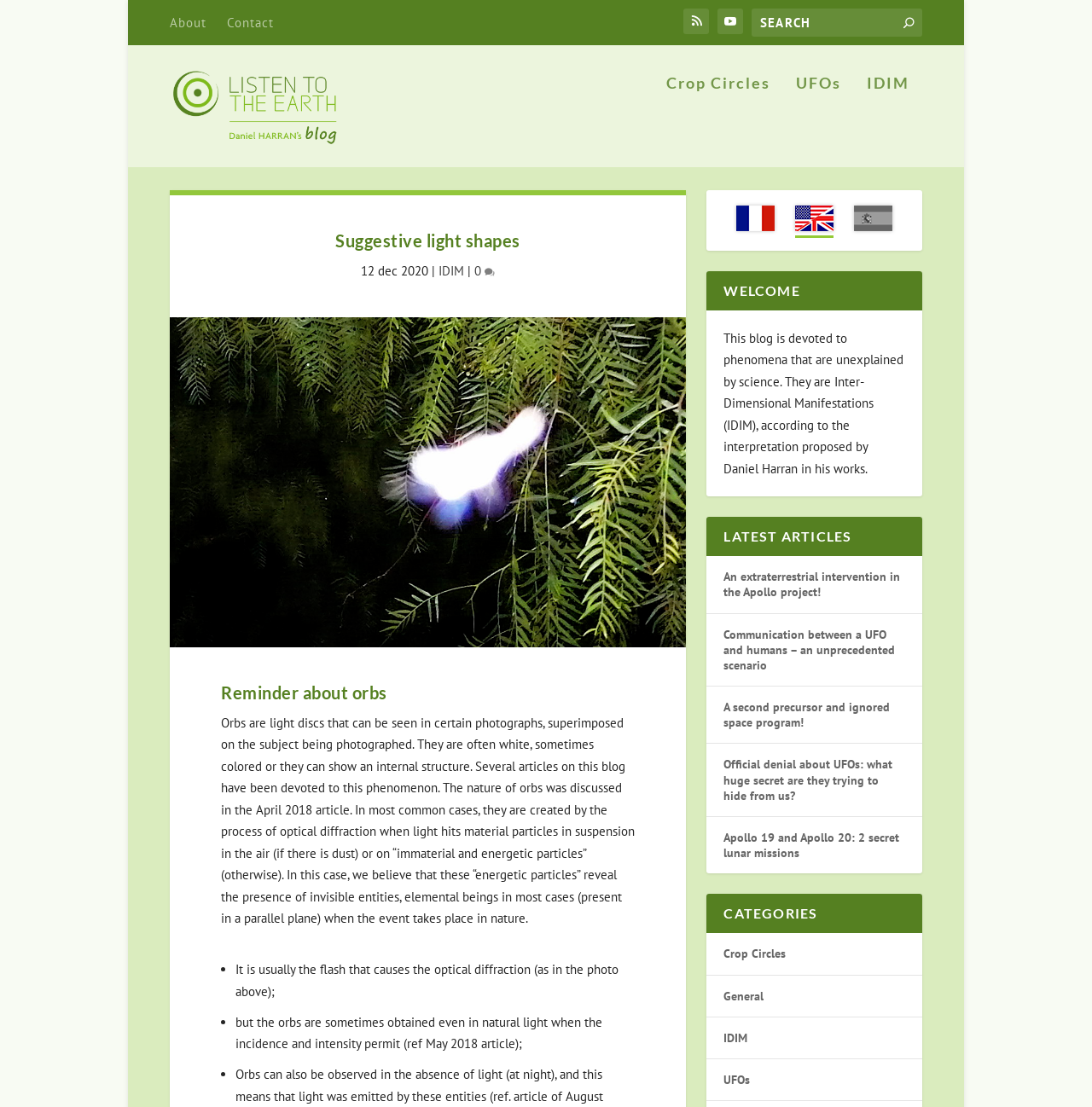Identify the bounding box of the UI element that matches this description: "CHICAGO MUST SEE".

None